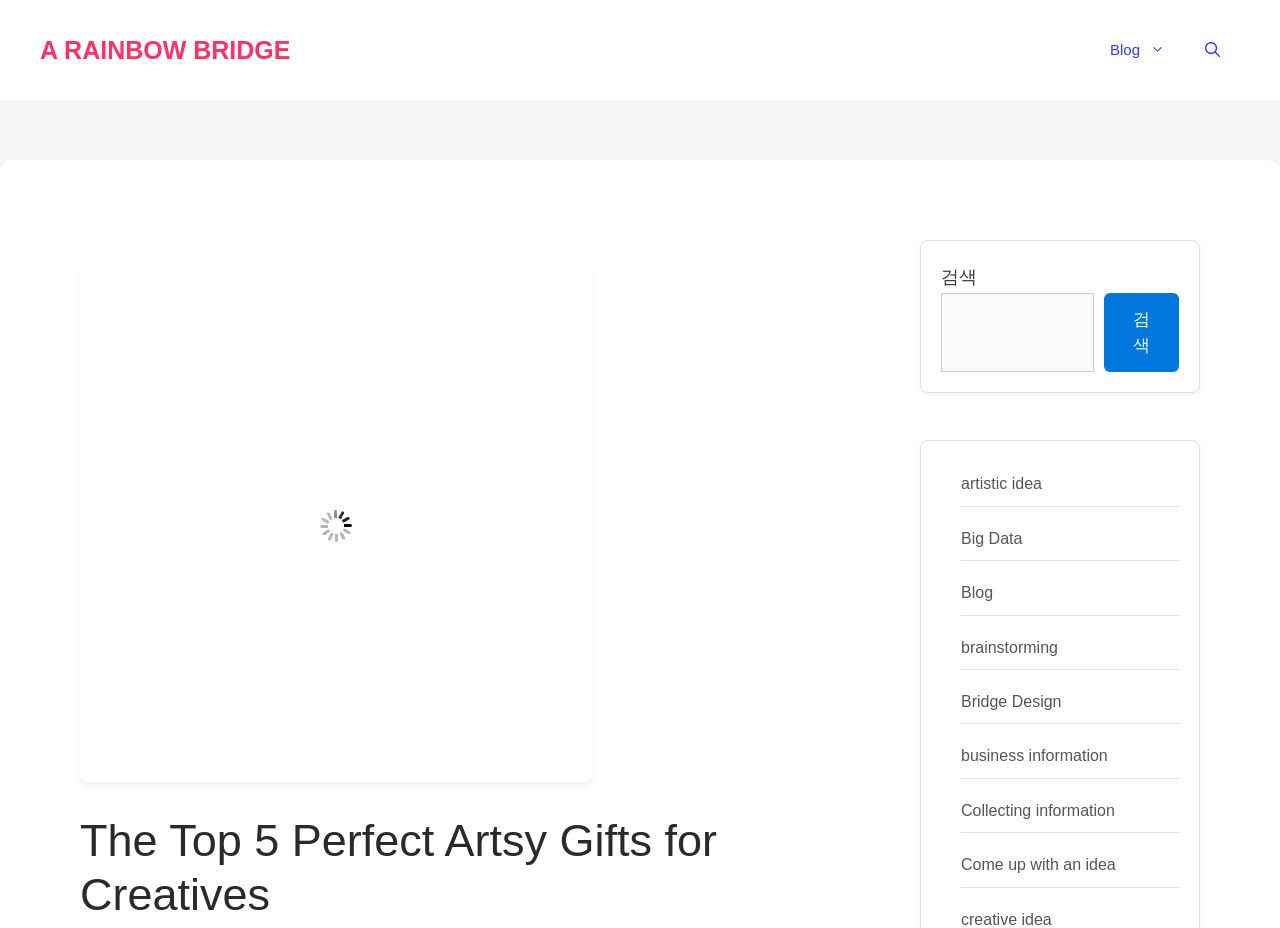Identify the bounding box coordinates for the element that needs to be clicked to fulfill this instruction: "visit A RAINBOW BRIDGE". Provide the coordinates in the format of four float numbers between 0 and 1: [left, top, right, bottom].

[0.031, 0.039, 0.227, 0.069]